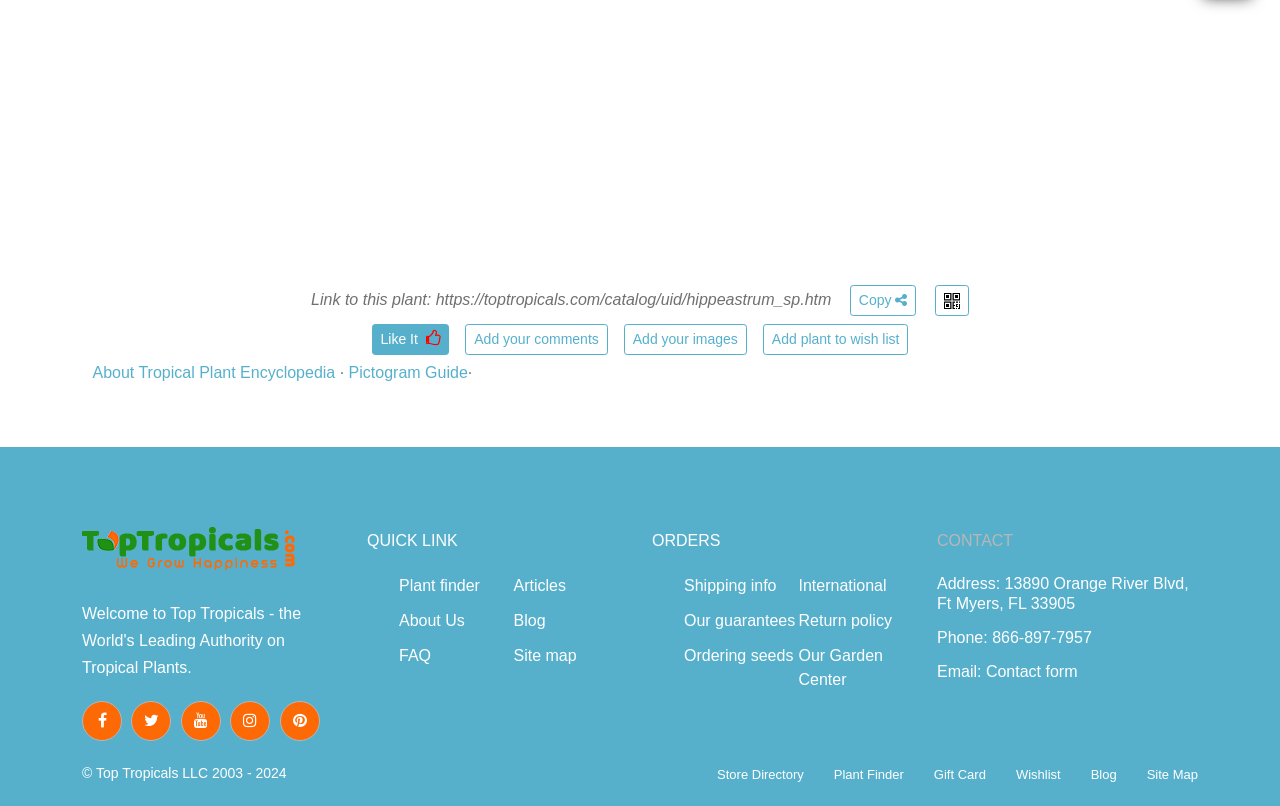Locate the bounding box coordinates of the region to be clicked to comply with the following instruction: "Add your comments". The coordinates must be four float numbers between 0 and 1, in the form [left, top, right, bottom].

[0.364, 0.402, 0.475, 0.44]